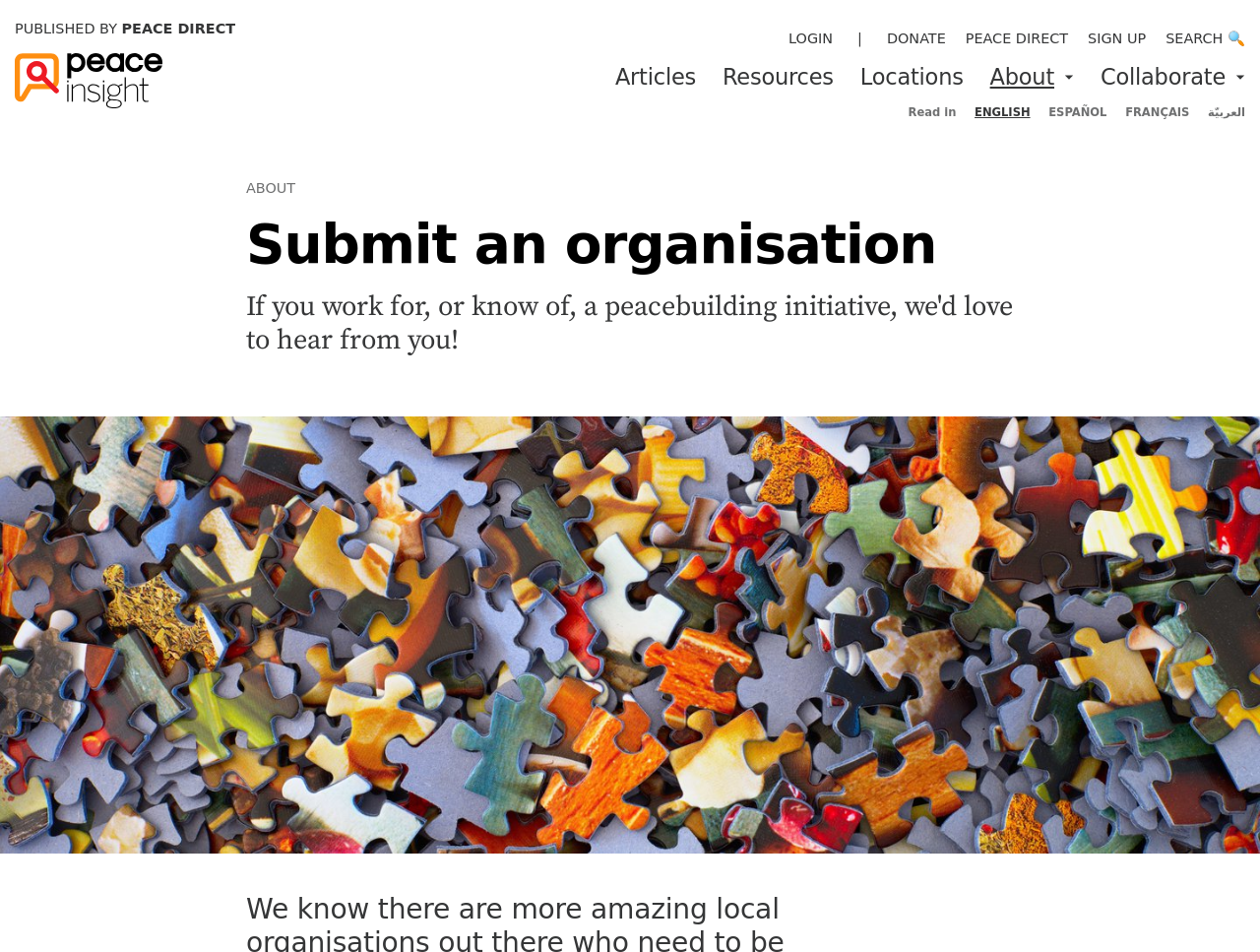Identify the bounding box coordinates for the element that needs to be clicked to fulfill this instruction: "click on the login button". Provide the coordinates in the format of four float numbers between 0 and 1: [left, top, right, bottom].

[0.626, 0.032, 0.661, 0.049]